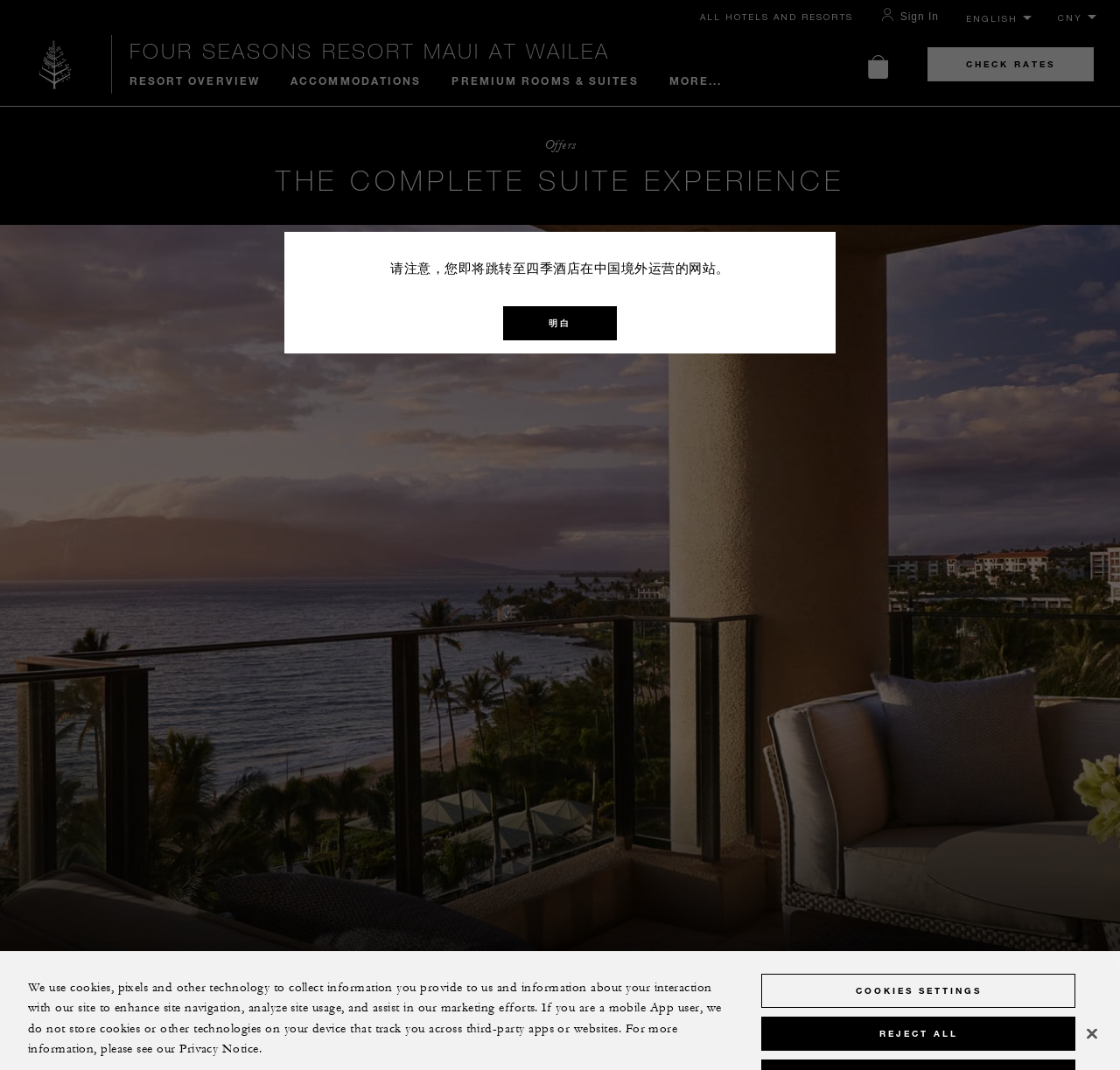Predict the bounding box for the UI component with the following description: ">".

None